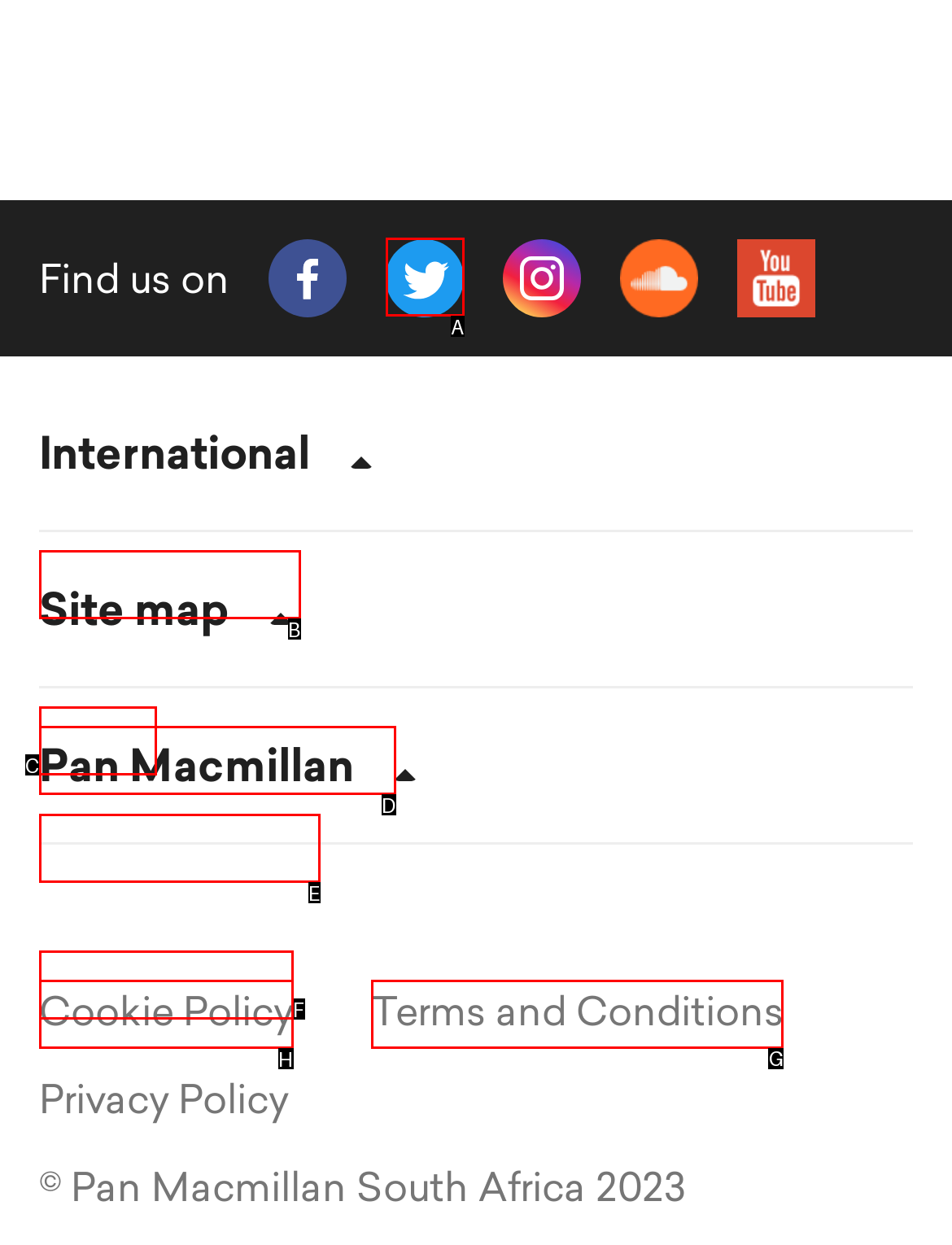Select the appropriate HTML element that needs to be clicked to finish the task: Check Terms and Conditions
Reply with the letter of the chosen option.

G